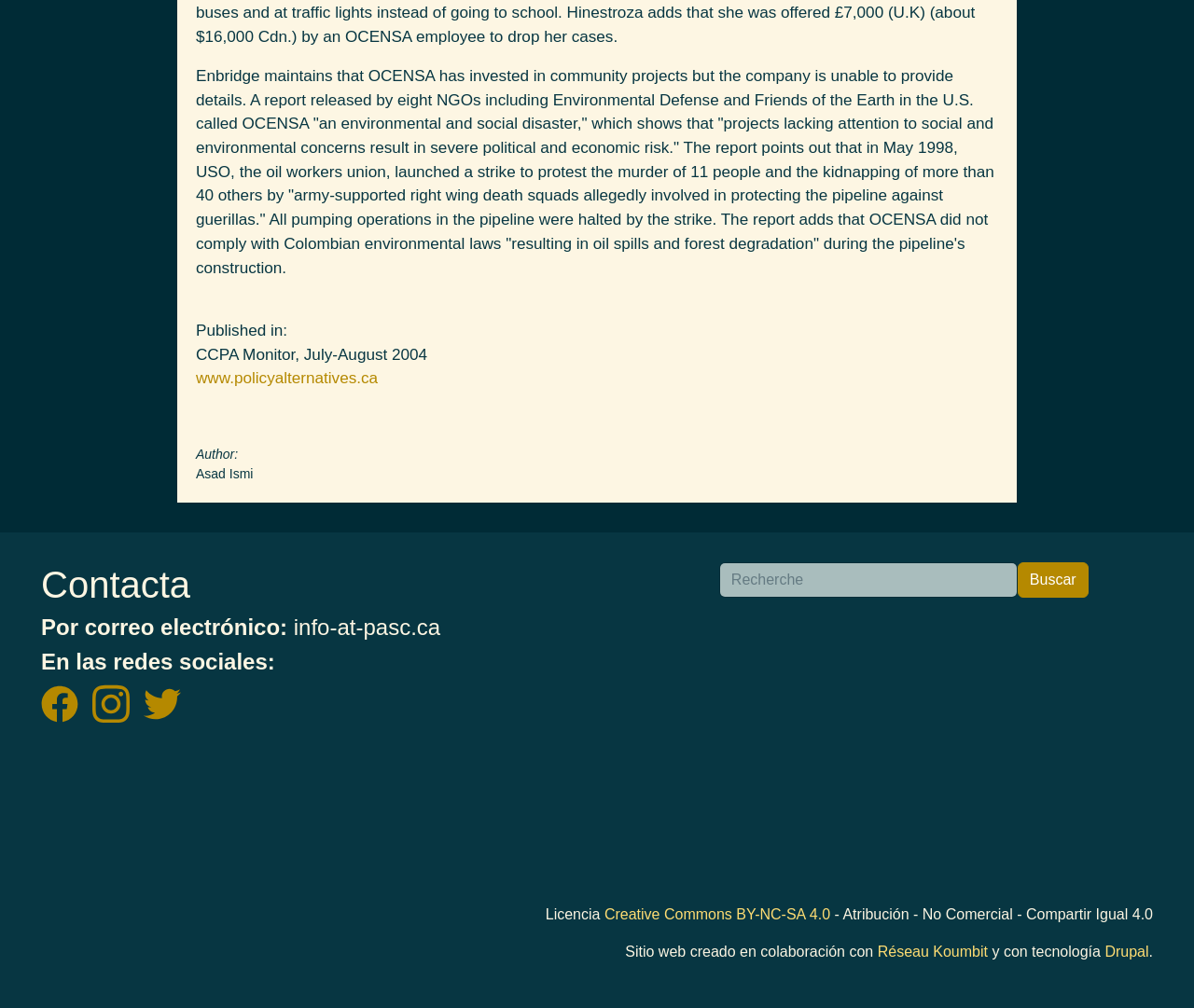Using the provided description alt="Instagram logo", find the bounding box coordinates for the UI element. Provide the coordinates in (top-left x, top-left y, bottom-right x, bottom-right y) format, ensuring all values are between 0 and 1.

[0.077, 0.69, 0.12, 0.705]